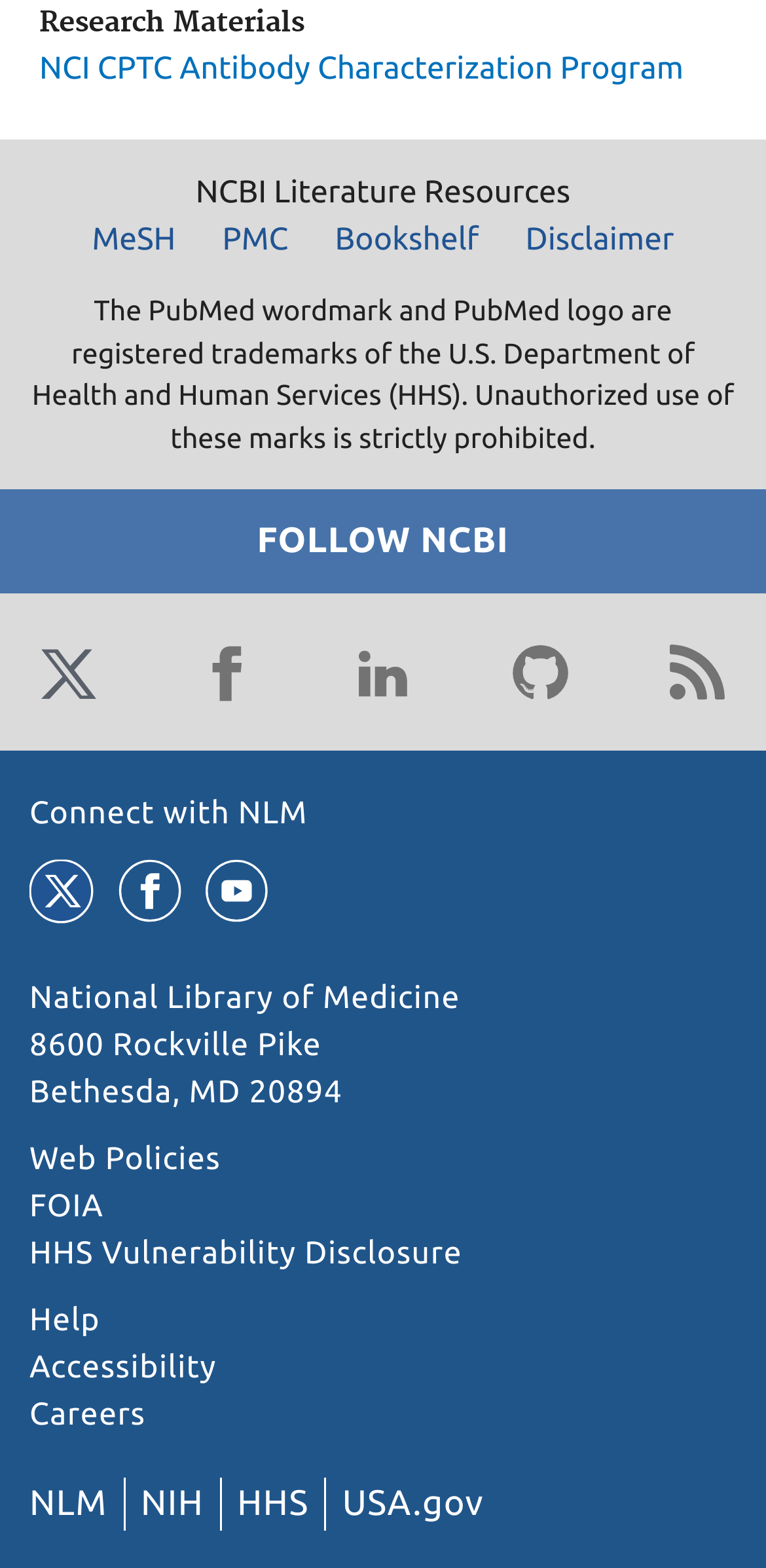What is the name of the program mentioned in the first link?
Respond with a short answer, either a single word or a phrase, based on the image.

NCI CPTC Antibody Characterization